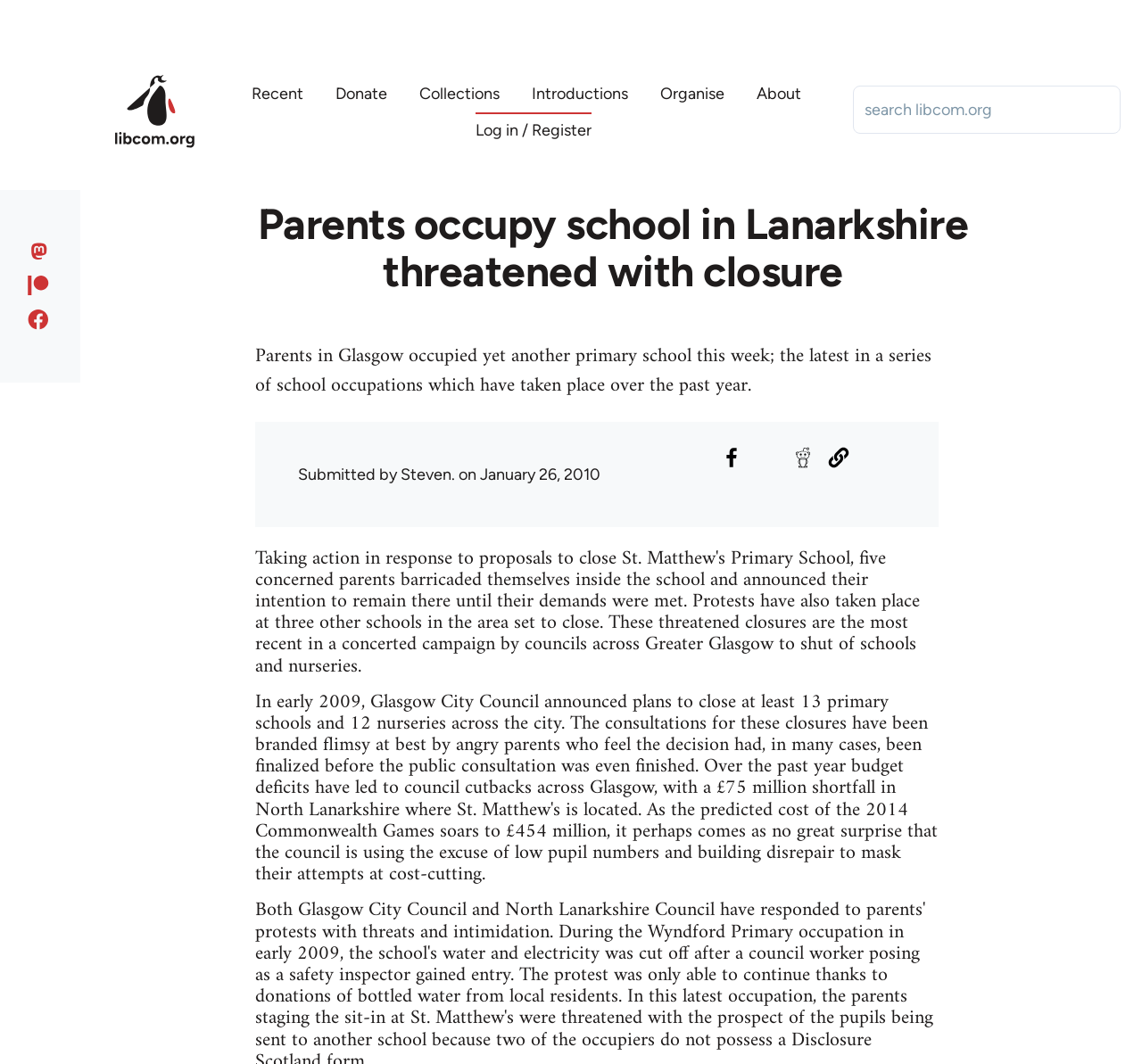What is the purpose of the switch 'Sticky header'?
Look at the image and answer with only one word or phrase.

To control site-header__inner